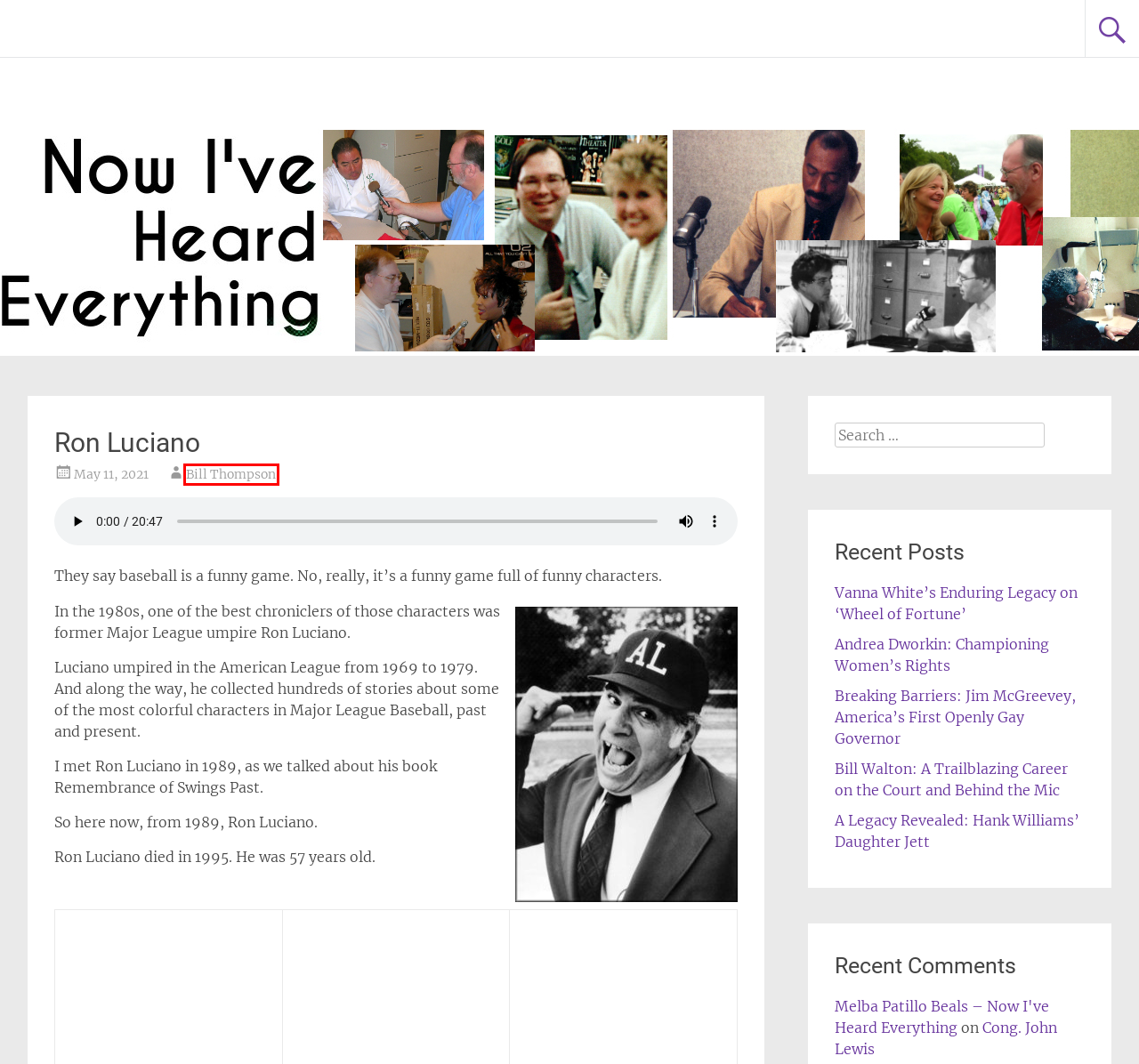You have been given a screenshot of a webpage with a red bounding box around a UI element. Select the most appropriate webpage description for the new webpage that appears after clicking the element within the red bounding box. The choices are:
A. Cong. John Lewis – Now I've Heard Everything
B. Now I've Heard Everything – Vintage Interviews With Notable People
C. Bill Thompson – Now I've Heard Everything
D. Bill Walton: A Trailblazing Career on the Court and Behind the Mic – Now I've Heard Everything
E. Andrea Dworkin: Championing Women’s Rights – Now I've Heard Everything
F. Melba Patillo Beals – Now I've Heard Everything
G. Breaking Barriers: Jim McGreevey, America’s First Openly Gay Governor – Now I've Heard Everything
H. Vanna White’s Enduring Legacy on ‘Wheel of Fortune’ – Now I've Heard Everything

C